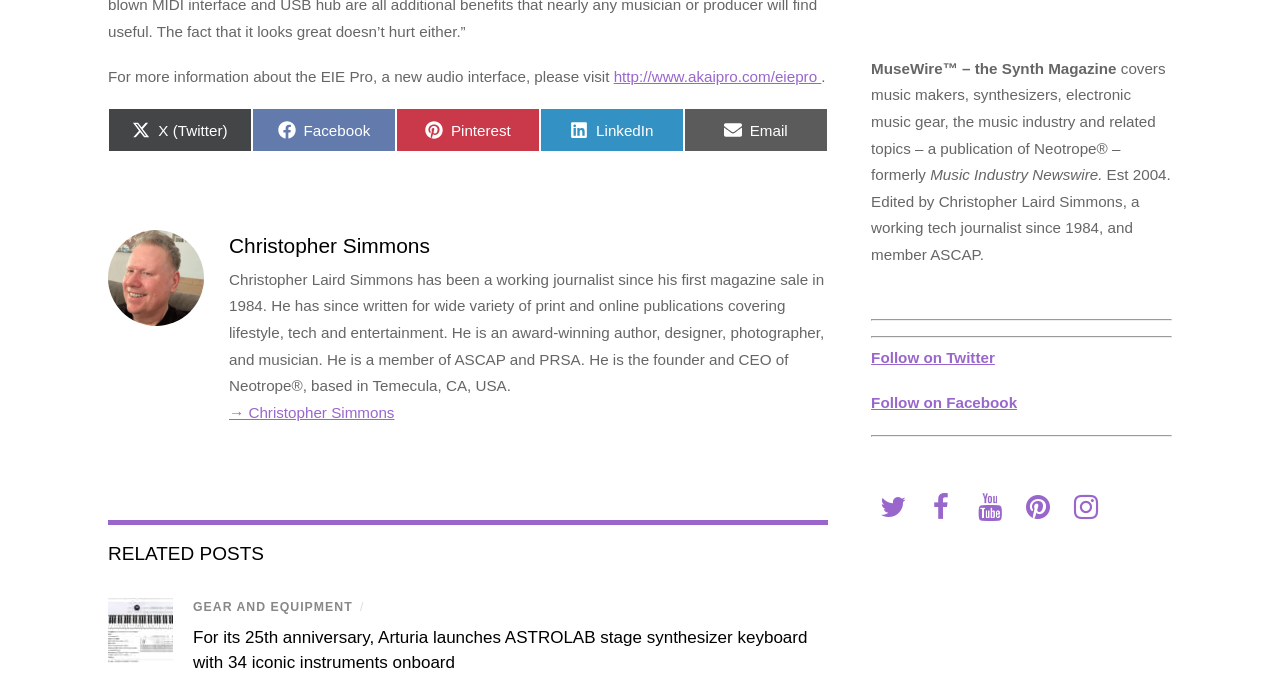What is the name of the publication edited by Christopher Laird Simmons?
Kindly answer the question with as much detail as you can.

I found a StaticText element that mentions 'Music Industry Newswire. Est 2004. Edited by Christopher Laird Simmons', so I concluded that the publication edited by Christopher Laird Simmons is Music Industry Newswire.